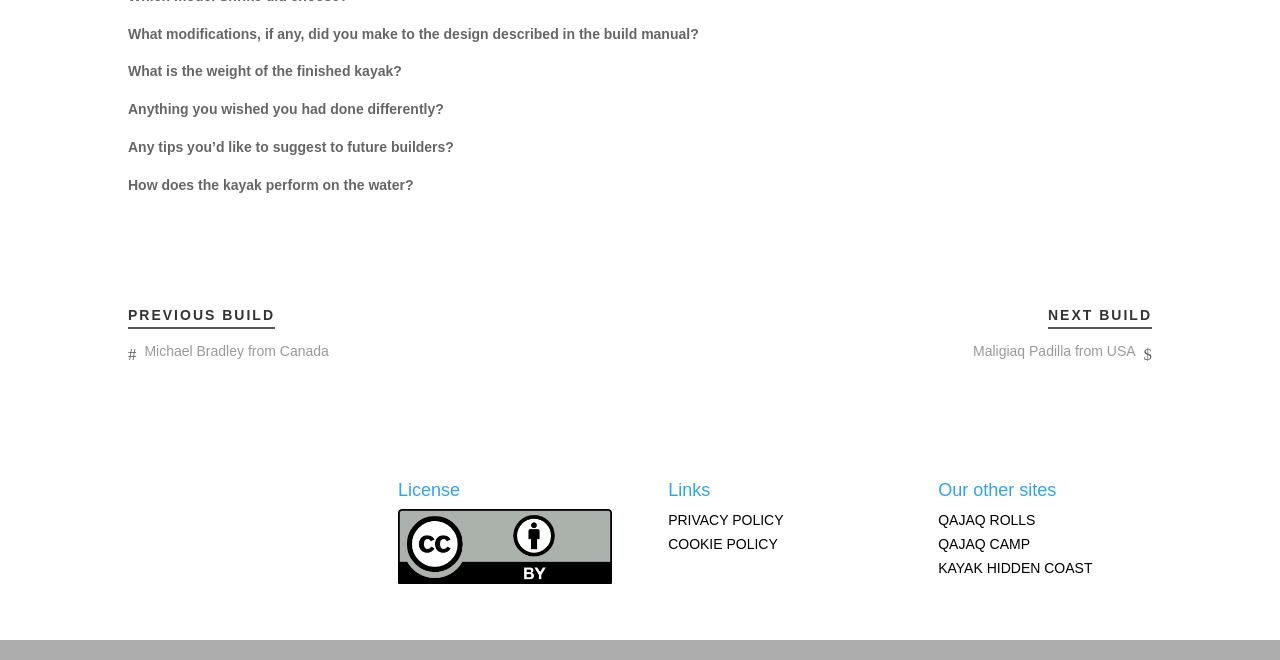Respond to the following question using a concise word or phrase: 
What is the weight of the finished kayak?

Unknown